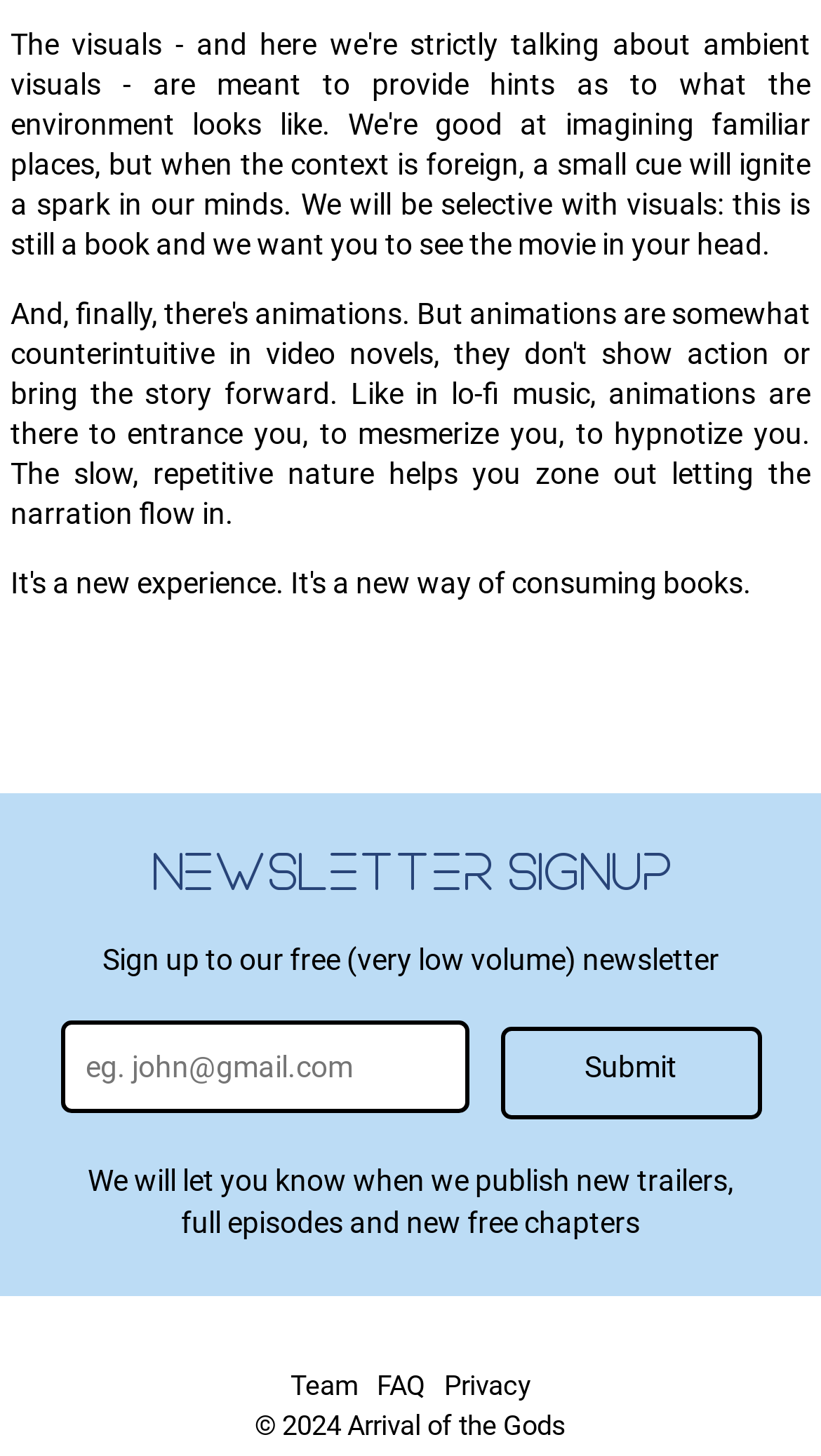Identify the bounding box coordinates for the UI element described as: "parent_node: Submit name="form_nl_email" placeholder="eg. john@gmail.com"".

[0.073, 0.701, 0.571, 0.765]